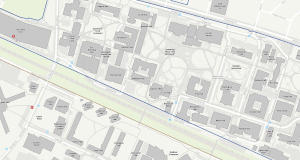Give an in-depth description of the image.

The image displays a map of NC State University, highlighting various buildings and facilities on campus. The layout features a simplified design with prominent outlines and designations of different structures, offering a clear overview of the university's layout. This map is particularly useful for navigating the campus and understanding the location of key facilities, important for both current students and visitors alike. It is associated with the link titled "nc state university map," indicating its purpose as a navigational aid for those exploring the university grounds.